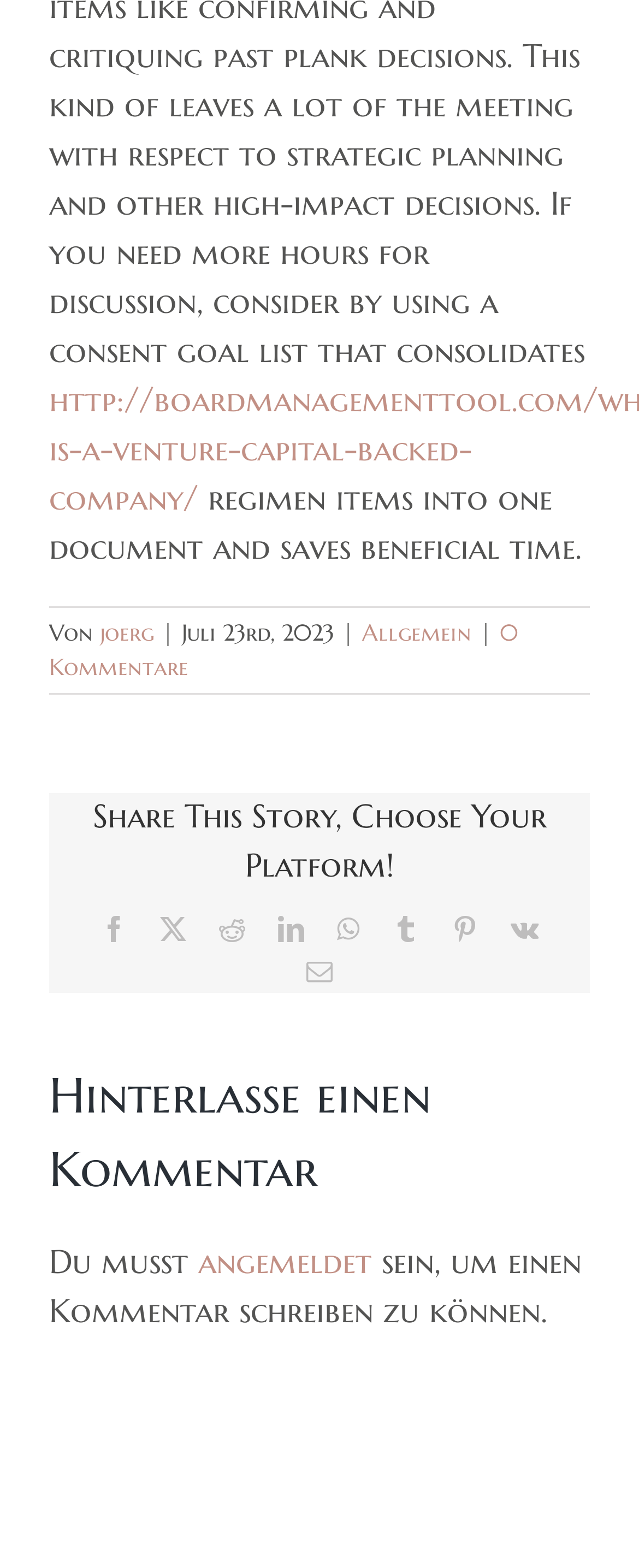What must you do to write a comment? Based on the screenshot, please respond with a single word or phrase.

Be logged in